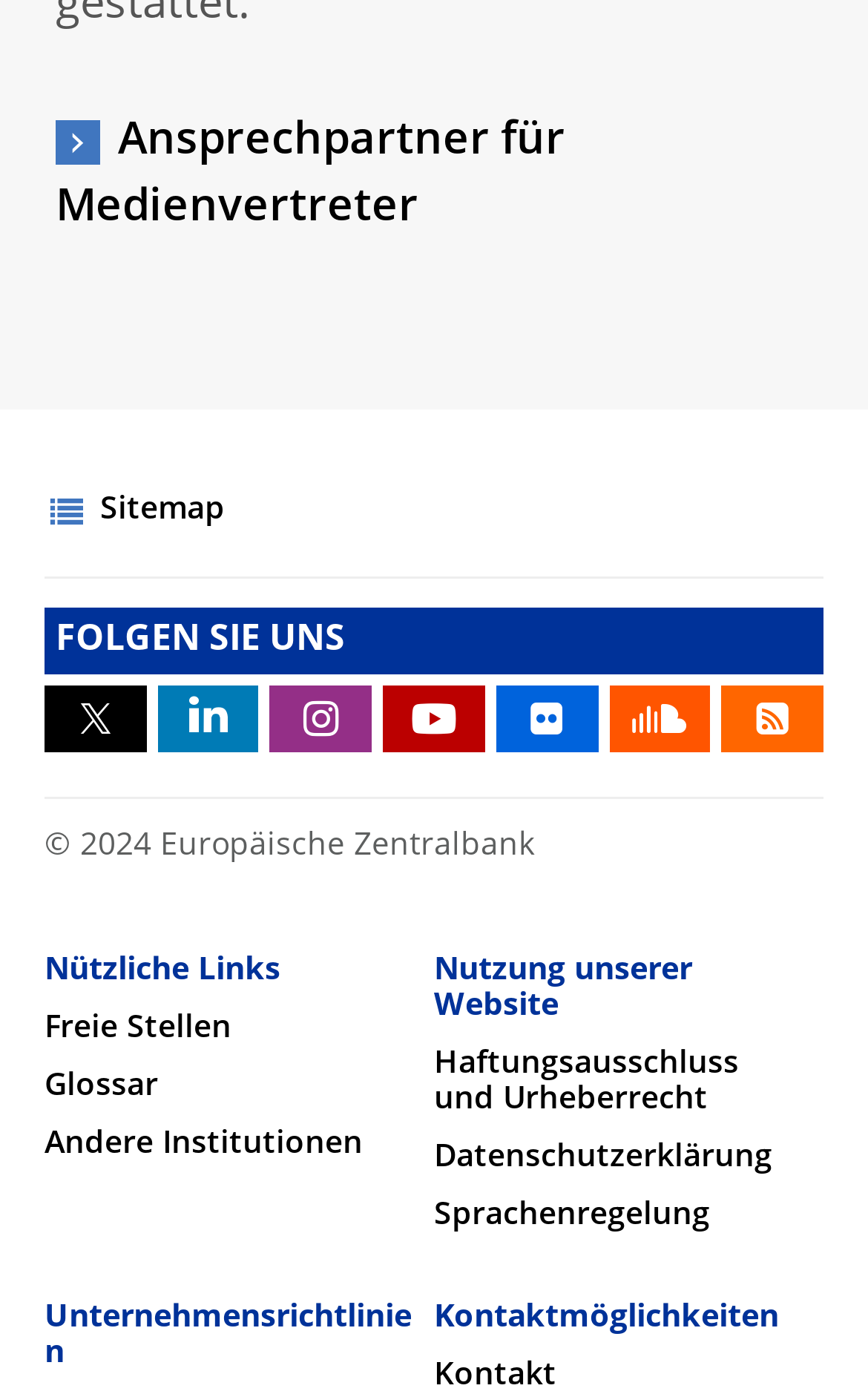Identify the bounding box coordinates of the region I need to click to complete this instruction: "Search for job opportunities".

[0.051, 0.727, 0.267, 0.749]